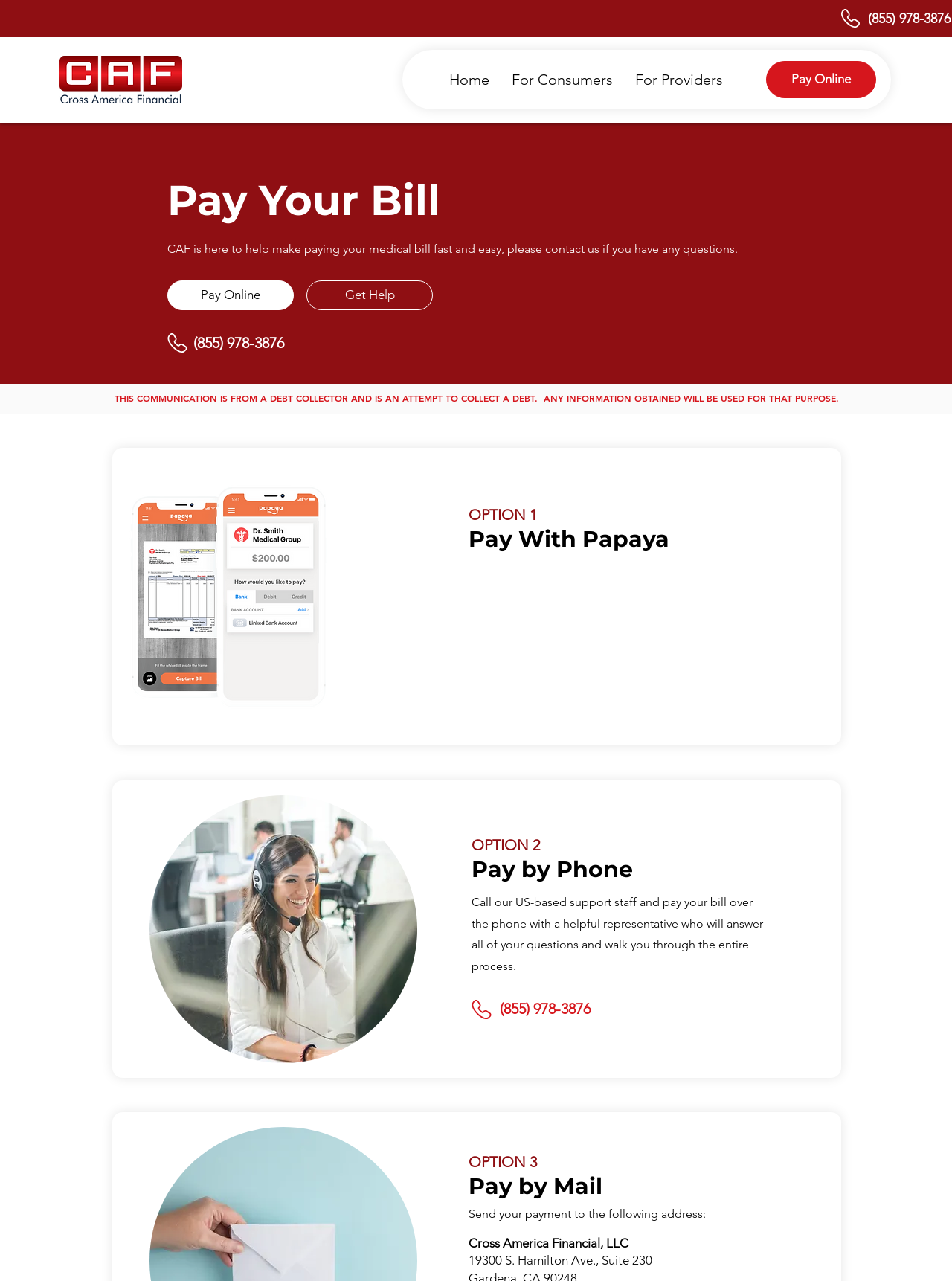Identify the bounding box coordinates of the area you need to click to perform the following instruction: "Click the Pay Online button".

[0.805, 0.048, 0.92, 0.077]